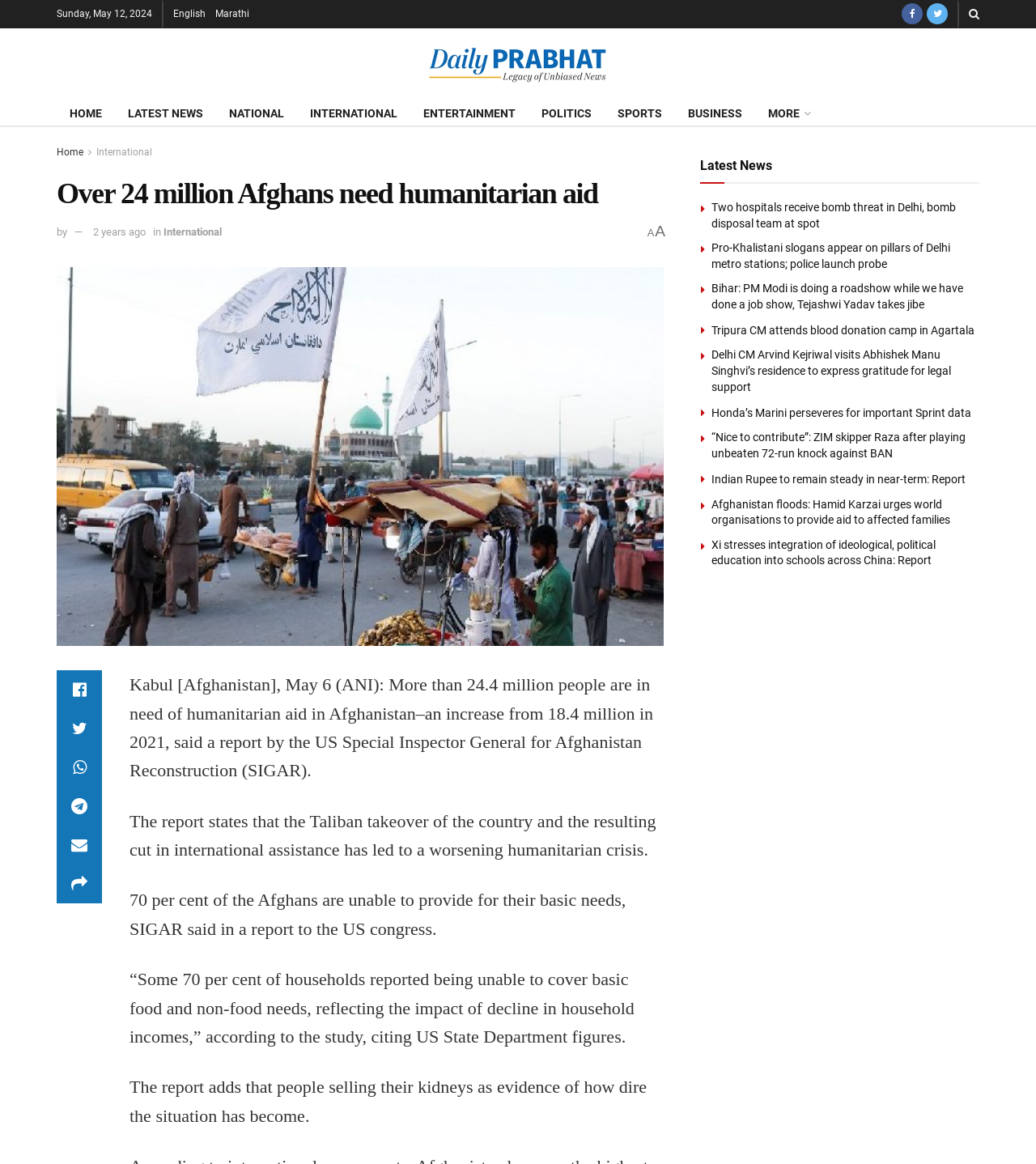Please determine the bounding box coordinates of the element's region to click for the following instruction: "Click on the 'HOME' link".

[0.055, 0.087, 0.111, 0.108]